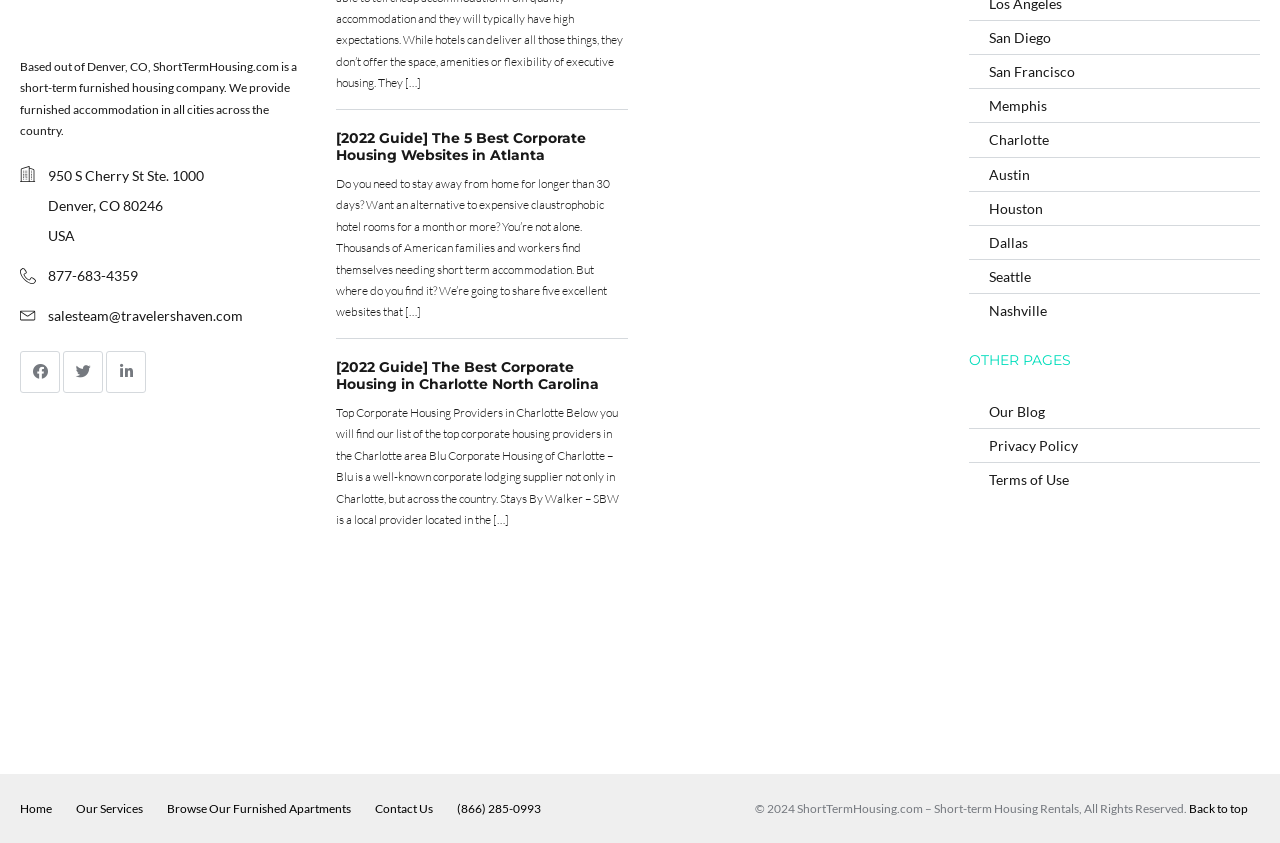Pinpoint the bounding box coordinates of the area that must be clicked to complete this instruction: "View the 2022 guide to the best corporate housing in Charlotte".

[0.263, 0.424, 0.468, 0.467]